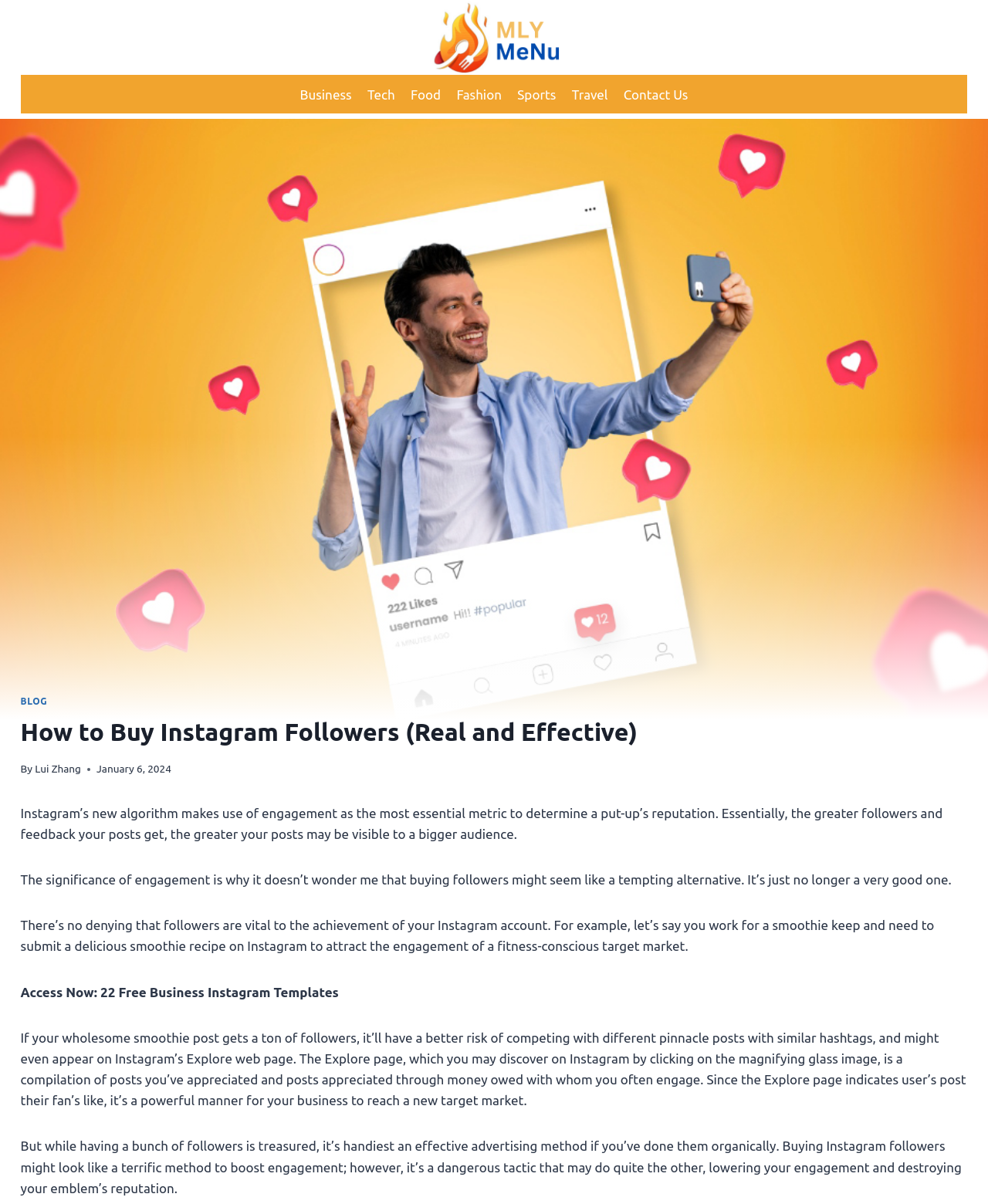What is the name of the author of this article?
Can you provide an in-depth and detailed response to the question?

I found the author's name by looking at the header section of the webpage, where it says 'By Lui Zhang'.